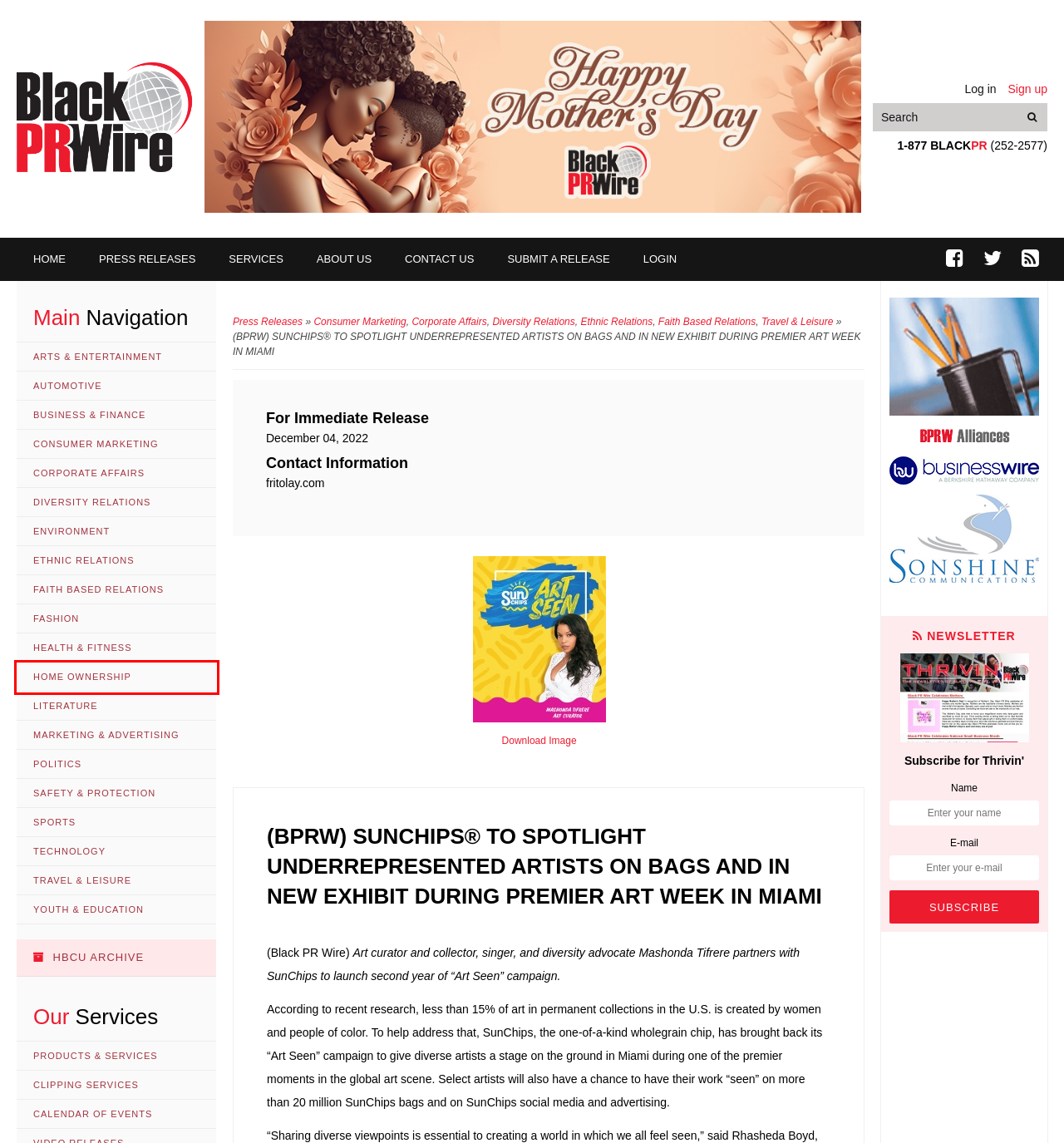You have been given a screenshot of a webpage, where a red bounding box surrounds a UI element. Identify the best matching webpage description for the page that loads after the element in the bounding box is clicked. Options include:
A. Literature | News channels | Black PR Wire, Inc.
B. Login | Black PR Wire, Inc.
C. Business & Finance | News channels | Black PR Wire, Inc.
D. Travel & Leisure | News channels | Black PR Wire, Inc.
E. Home Ownership | News channels | Black PR Wire, Inc.
F. Contacts | Black PR Wire, Inc.
G. Arts & Entertainment | News channels | Black PR Wire, Inc.
H. Health & Fitness | News channels | Black PR Wire, Inc.

E